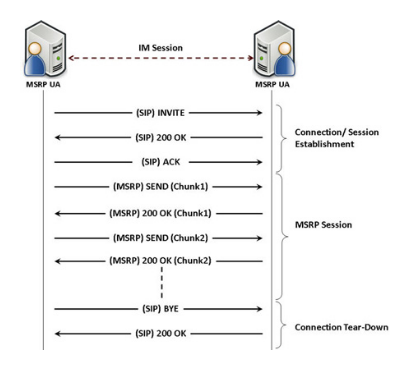Offer a detailed narrative of the scene depicted in the image.

The image illustrates a typical instant messaging (IM) simulation between two Media Server Resource Protocol (MSRP) User Agents (UAs), showcasing the sequence of message exchanges necessary for establishing and terminating a communication session. 

At the beginning of the session, an initial SIP INVITE message is sent, followed by a 200 OK response and an ACK, indicating that the connection is established. The core of the communication involves the exchange of MSRP SEND messages containing message chunks, accompanied by acknowledgments (200 OK) for each chunk received, ensuring successful message transfer between the UAs. 

The process concludes with a SIP BYE message signaling the end of the session, confirmed by a final 200 OK response, reflecting the orderly teardown of the connection. This diagram effectively demonstrates the interaction of various SIP and MSRP messages required to facilitate instant messaging in a simulated environment using MAPS™ SIP.